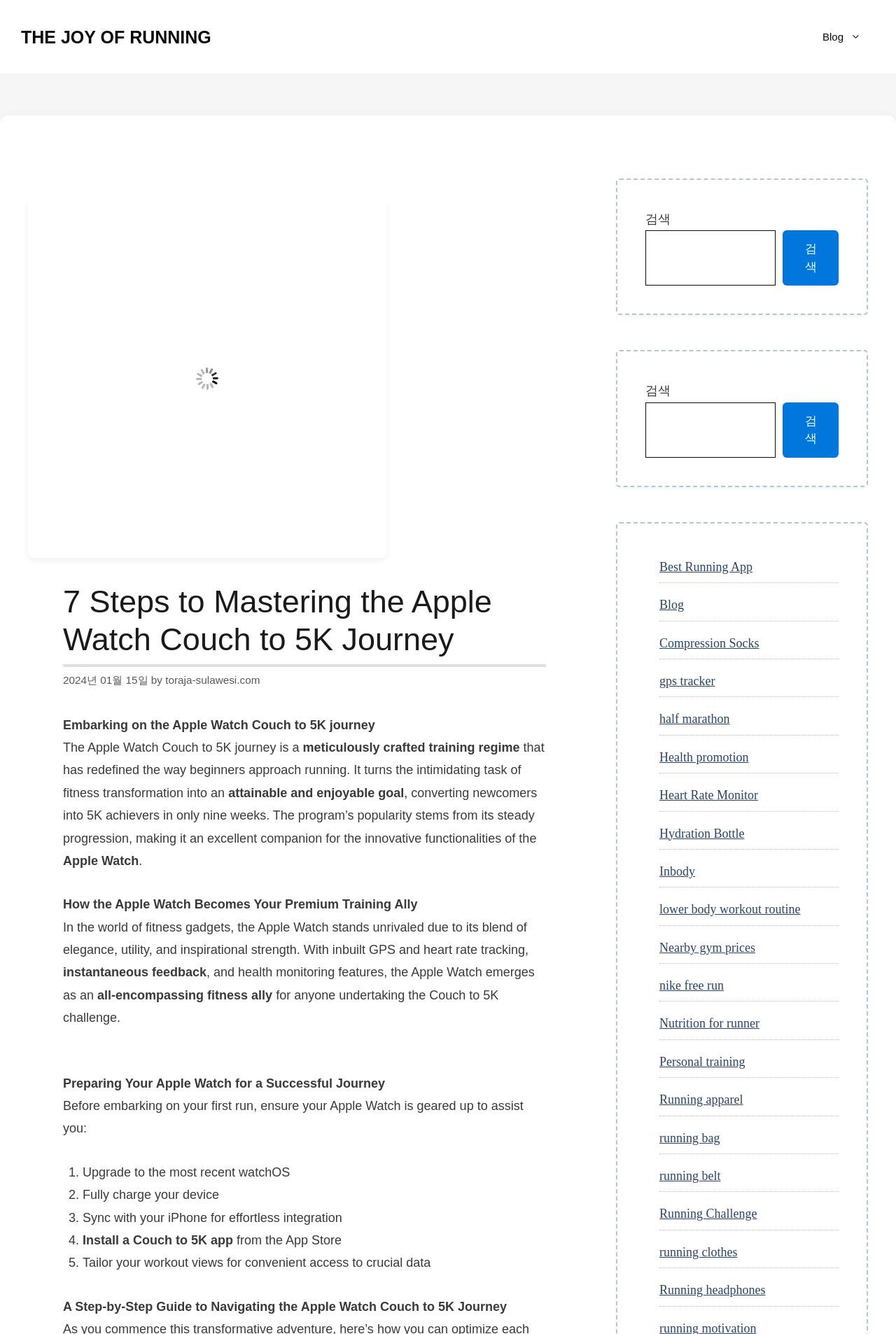Can you pinpoint the bounding box coordinates for the clickable element required for this instruction: "Leave a comment"? The coordinates should be four float numbers between 0 and 1, i.e., [left, top, right, bottom].

None